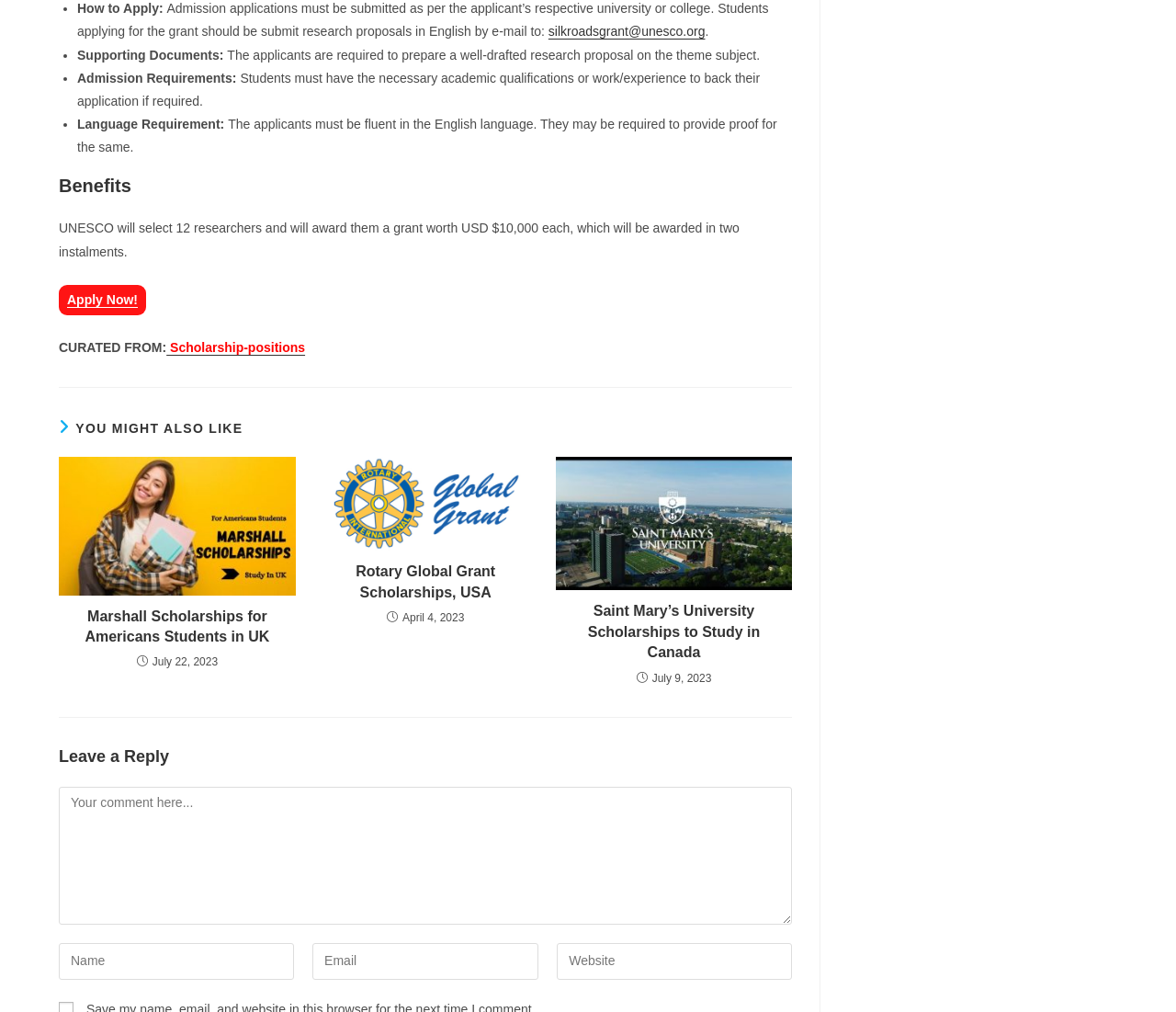Provide your answer in one word or a succinct phrase for the question: 
What is the title of the first recommended article?

Marshall Scholarships for Americans Students in UK